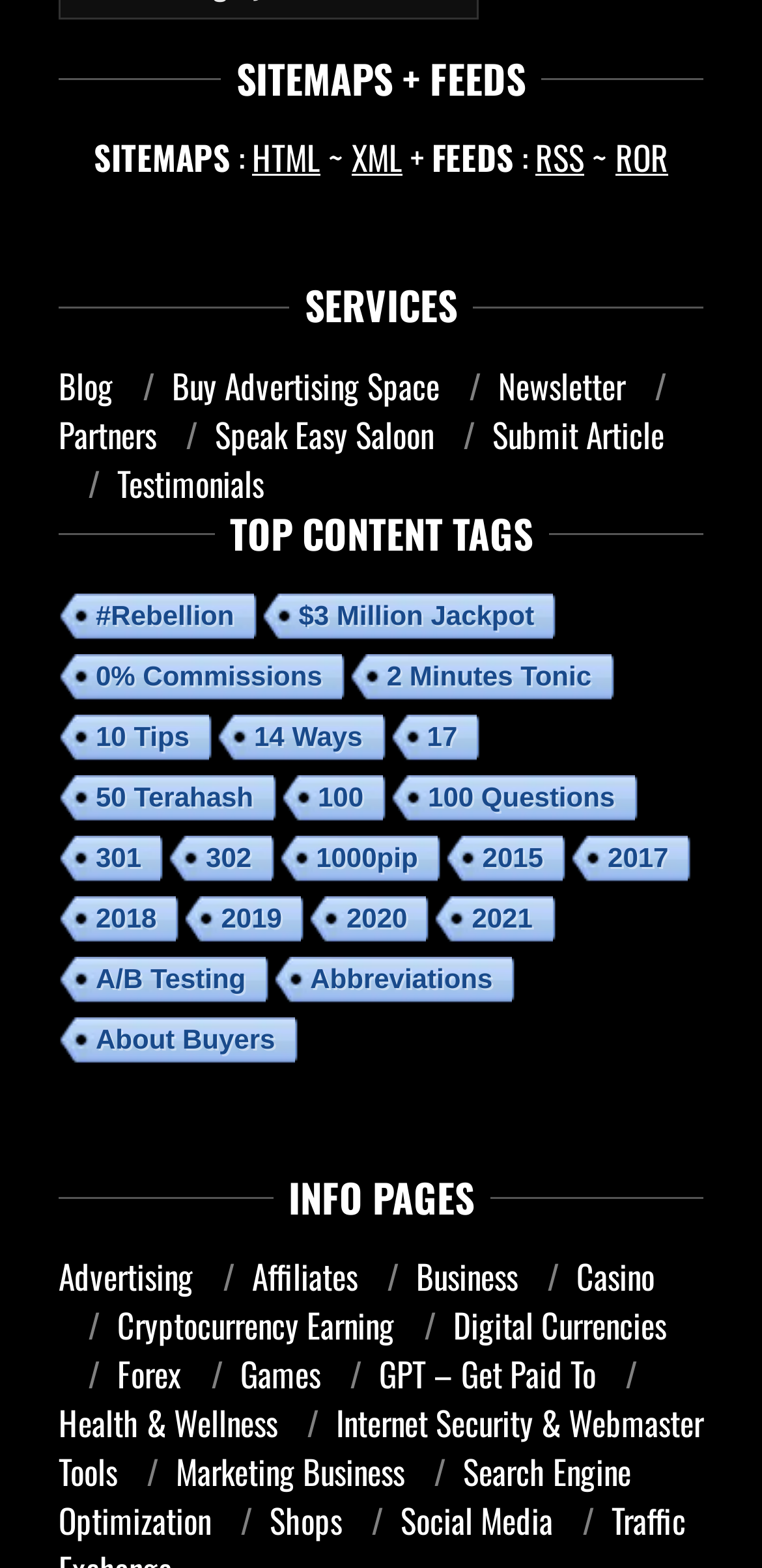Pinpoint the bounding box coordinates of the area that should be clicked to complete the following instruction: "Explore the 1000pip tag". The coordinates must be given as four float numbers between 0 and 1, i.e., [left, top, right, bottom].

[0.415, 0.536, 0.548, 0.556]